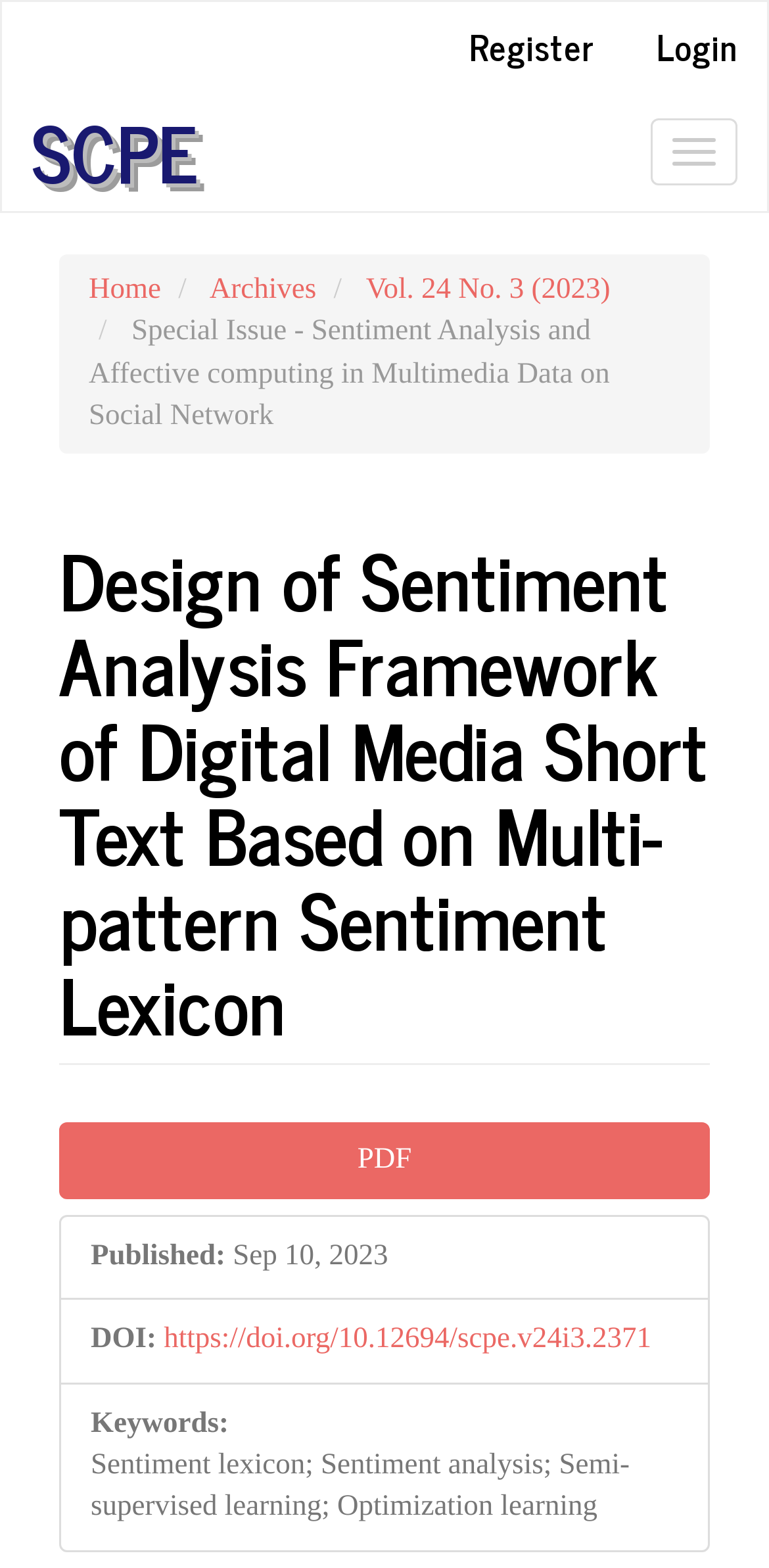Please identify the bounding box coordinates of the region to click in order to complete the task: "Click on the 'Register' link". The coordinates must be four float numbers between 0 and 1, specified as [left, top, right, bottom].

[0.572, 0.001, 0.81, 0.059]